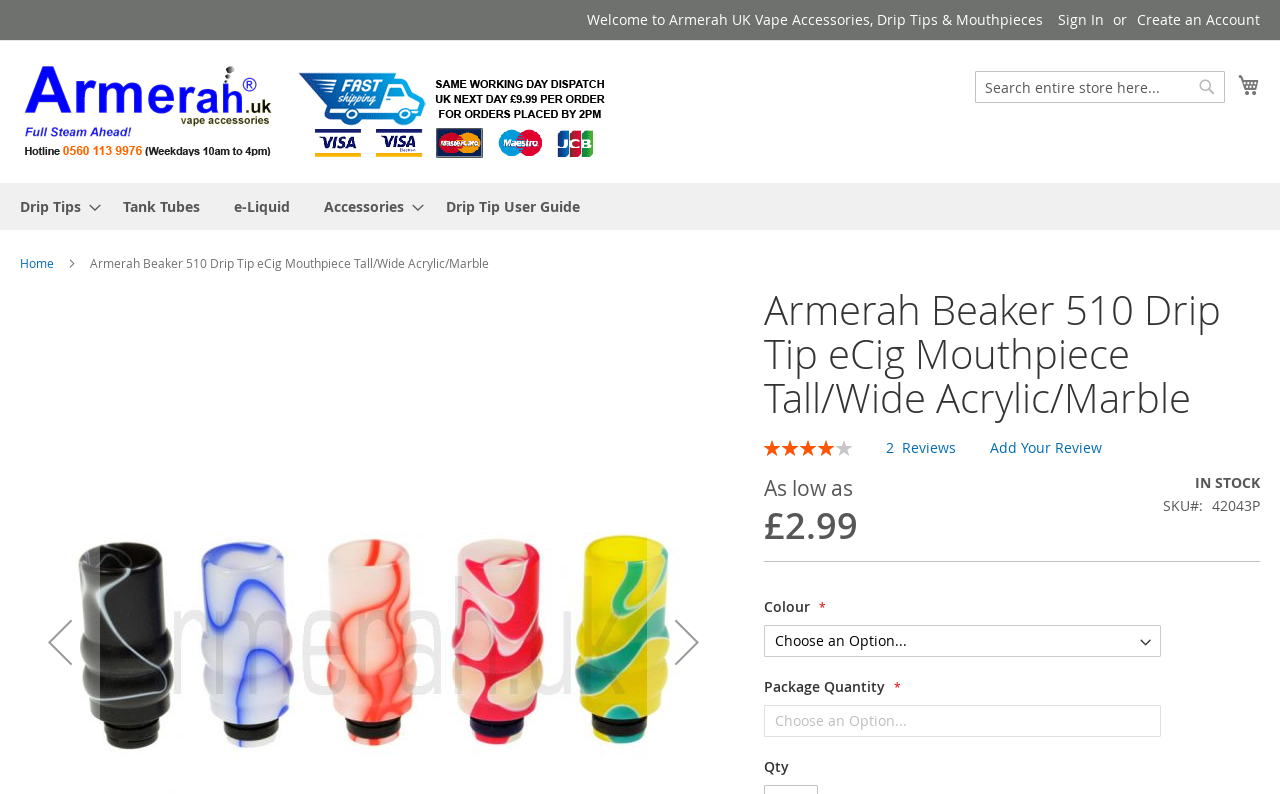Please find the bounding box coordinates of the element that needs to be clicked to perform the following instruction: "Go to the home page". The bounding box coordinates should be four float numbers between 0 and 1, represented as [left, top, right, bottom].

[0.016, 0.321, 0.042, 0.341]